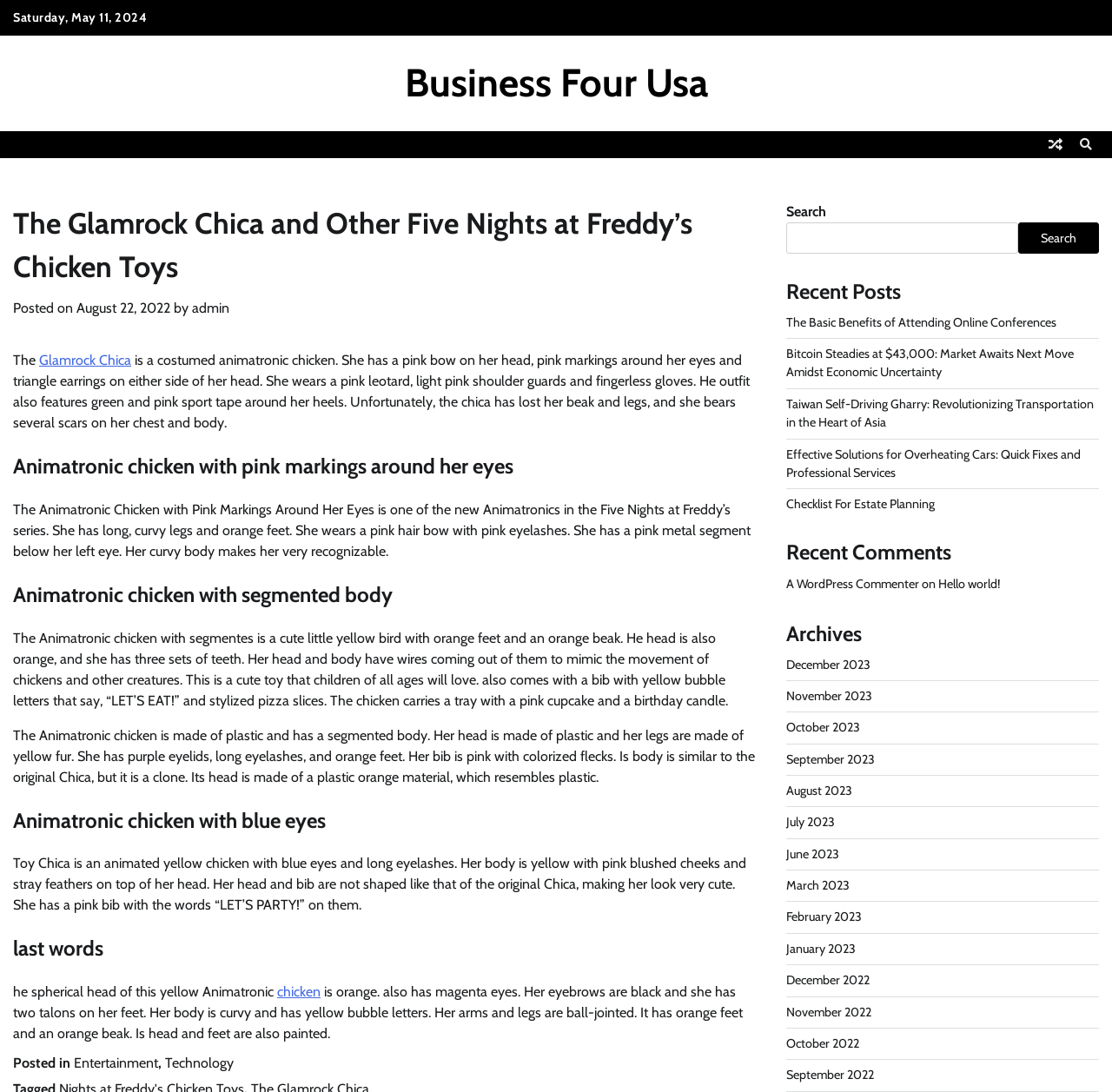Identify the bounding box coordinates of the section that should be clicked to achieve the task described: "Search for something".

[0.707, 0.203, 0.916, 0.232]